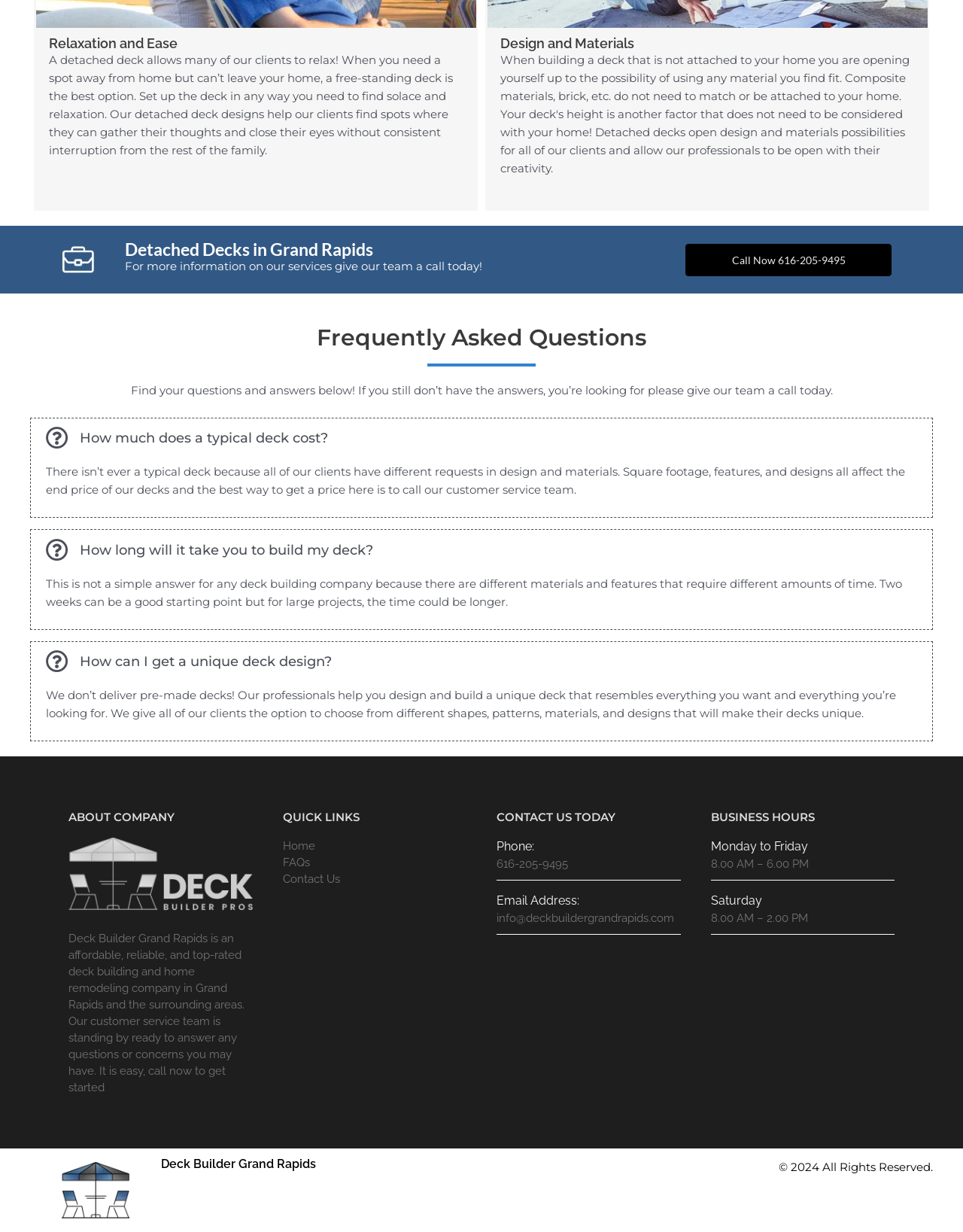Identify the bounding box coordinates of the HTML element based on this description: "FAQs".

[0.293, 0.694, 0.321, 0.705]